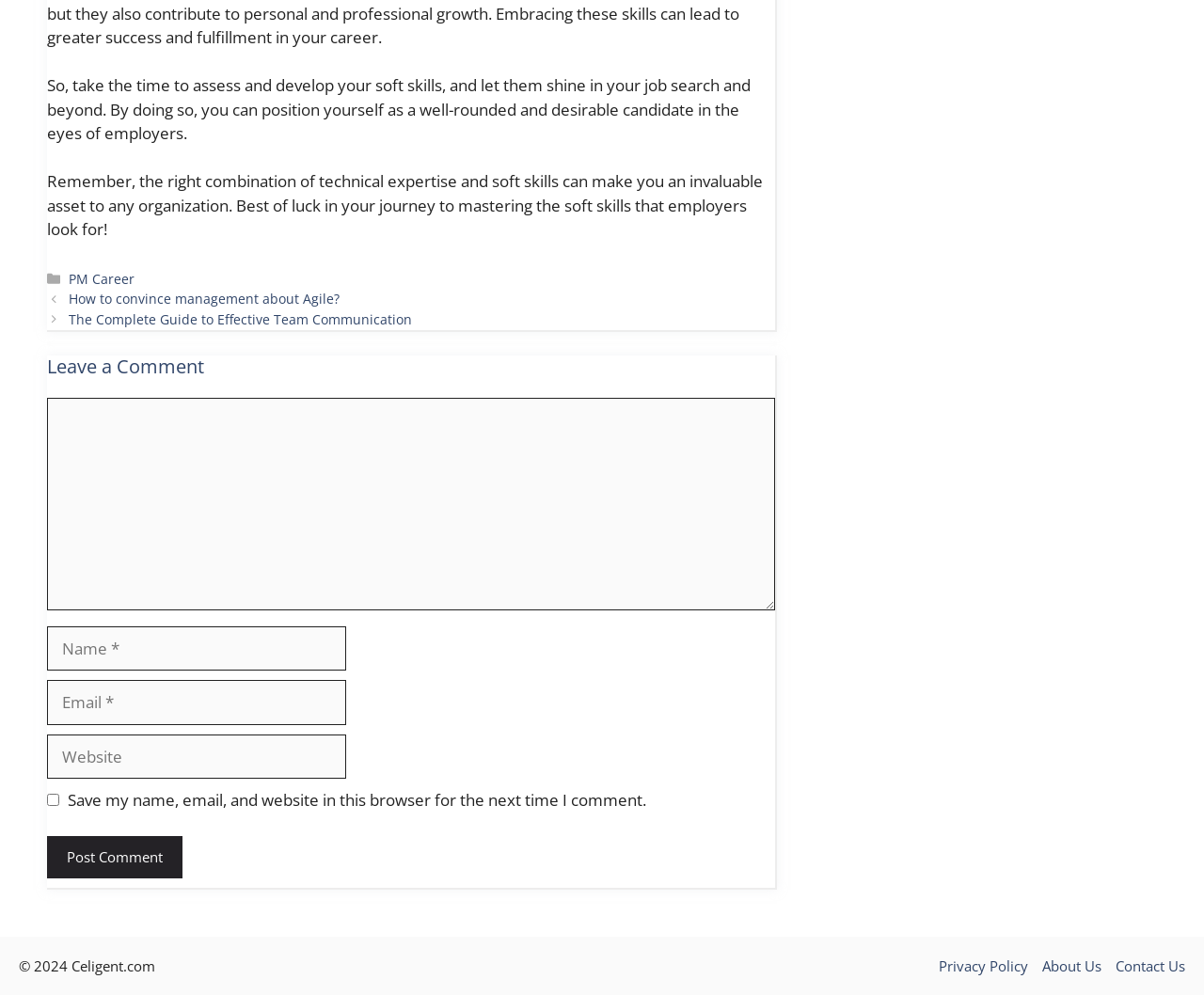What is the copyright year of the website?
Please answer using one word or phrase, based on the screenshot.

2024